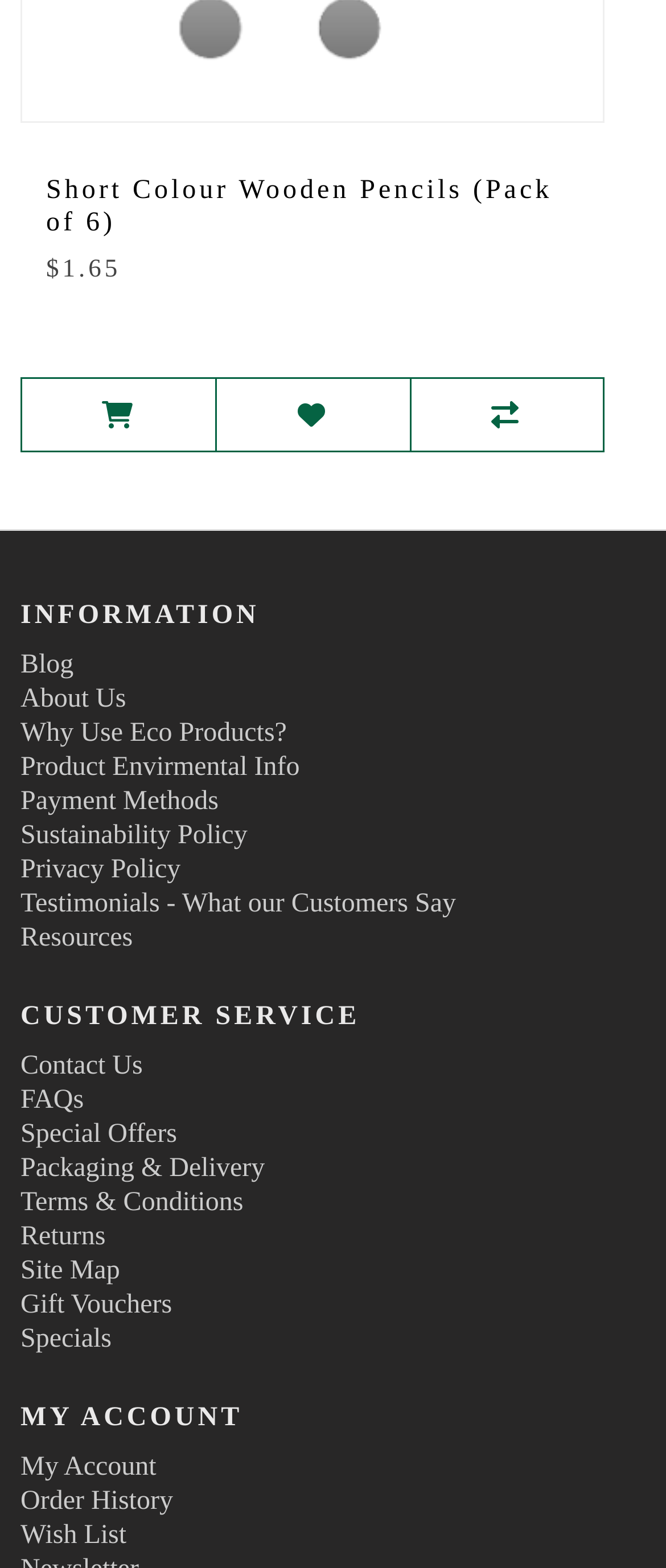Can you pinpoint the bounding box coordinates for the clickable element required for this instruction: "Contact customer service"? The coordinates should be four float numbers between 0 and 1, i.e., [left, top, right, bottom].

[0.031, 0.671, 0.214, 0.689]